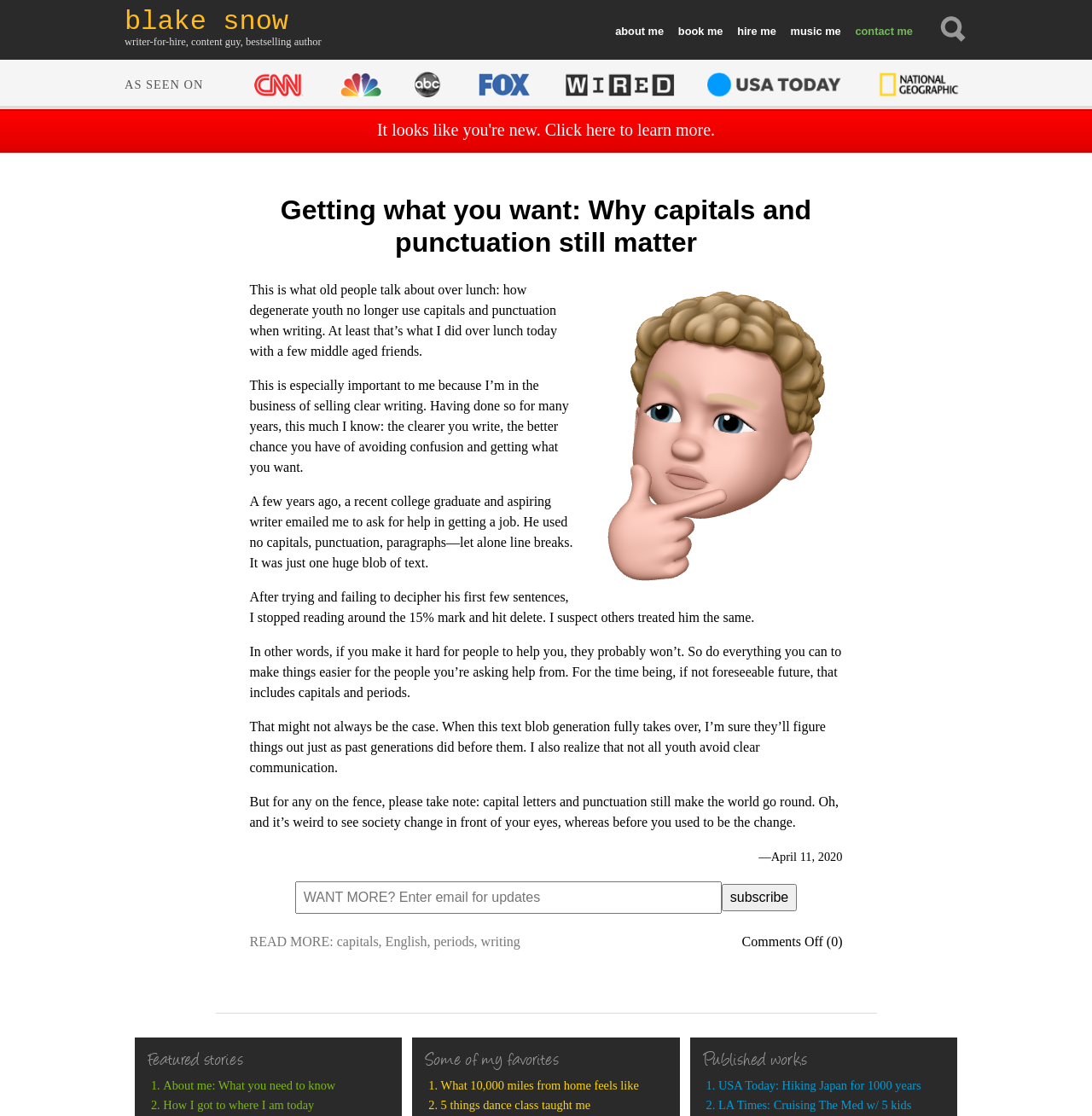How many featured stories are listed?
Please answer the question as detailed as possible.

The webpage lists two featured stories, 'About me: What you need to know' and 'How I got to where I am today', under the heading 'Featured stories'.